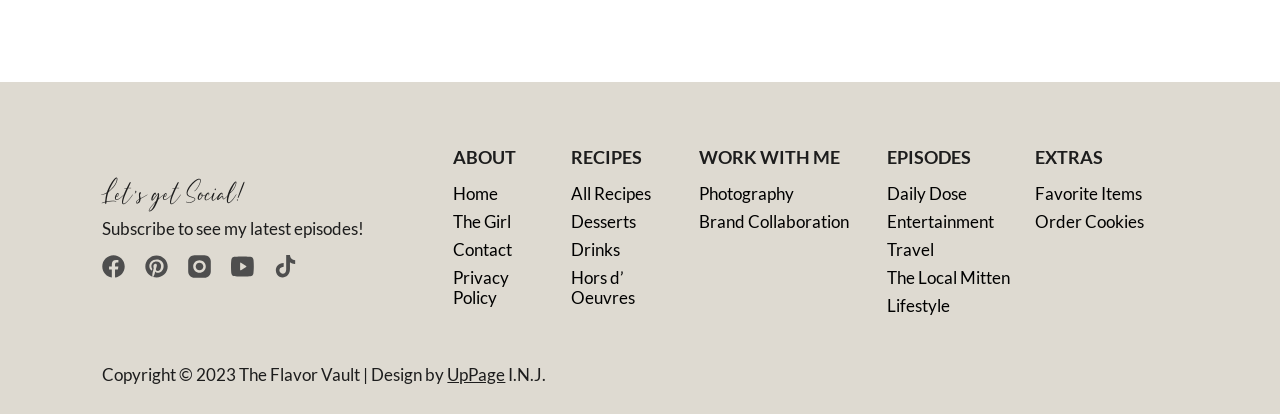Specify the bounding box coordinates of the element's area that should be clicked to execute the given instruction: "Check the Copyright information". The coordinates should be four float numbers between 0 and 1, i.e., [left, top, right, bottom].

[0.08, 0.879, 0.427, 0.93]